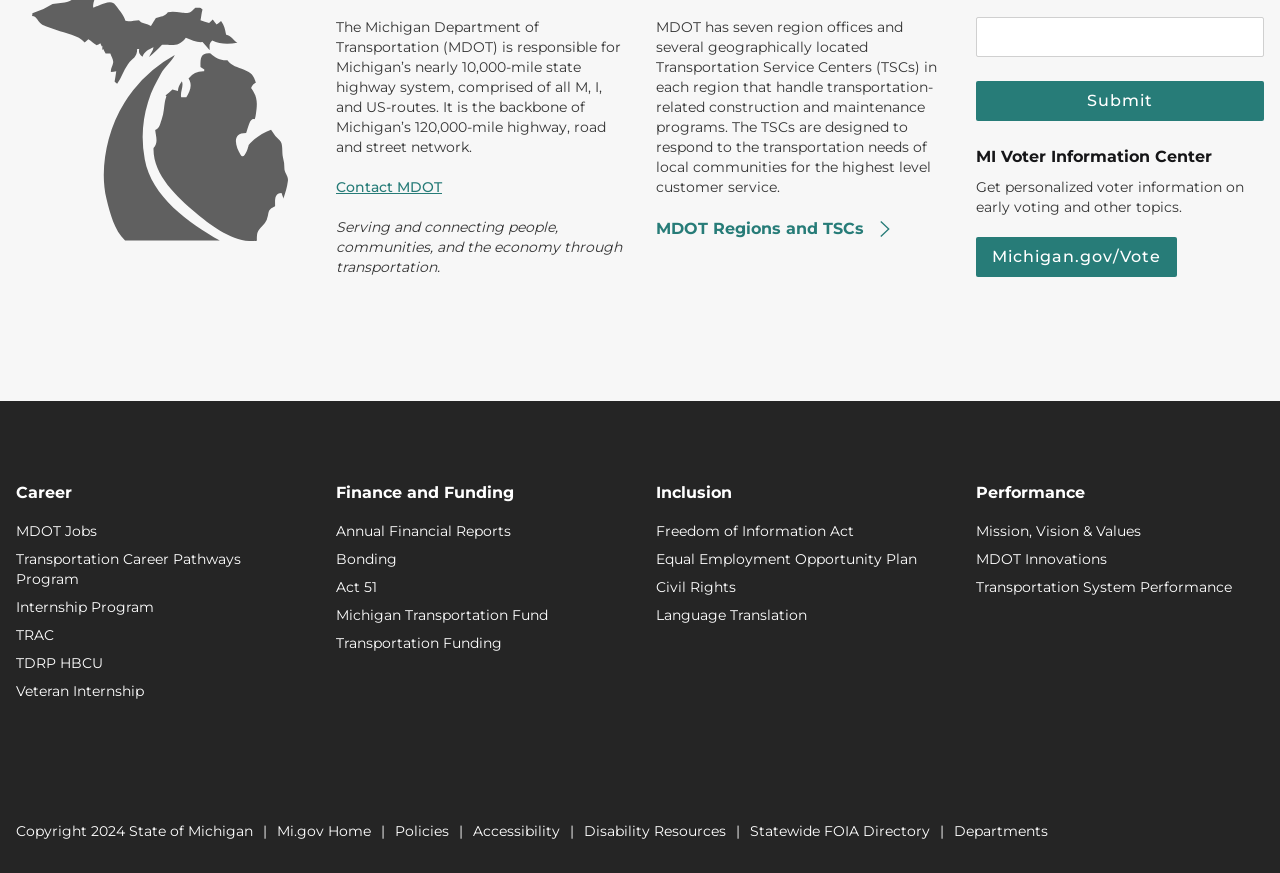Locate the bounding box coordinates of the element that should be clicked to execute the following instruction: "Learn about Transportation Funding".

[0.262, 0.726, 0.488, 0.748]